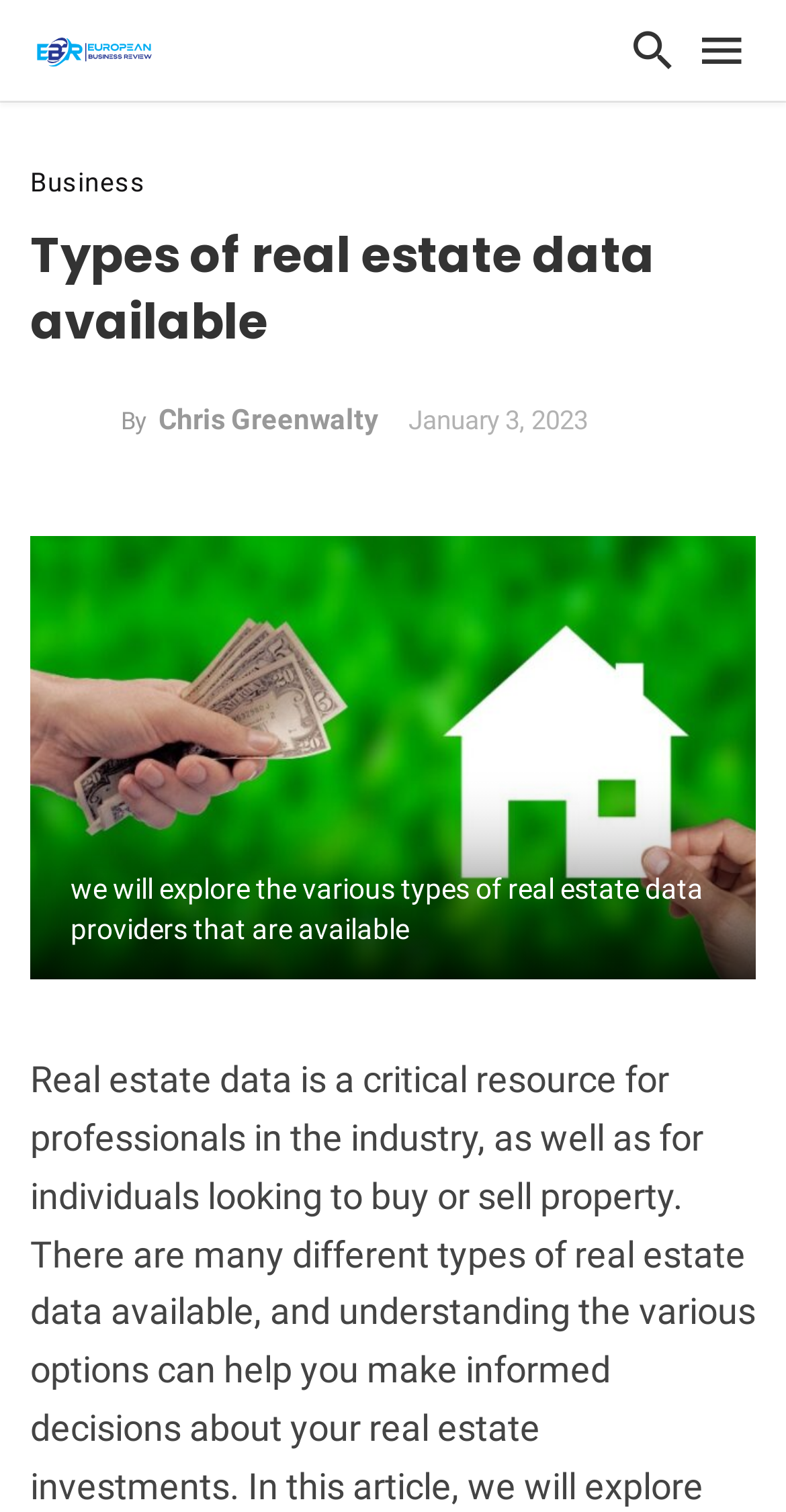Please find the main title text of this webpage.

Types of real estate data available